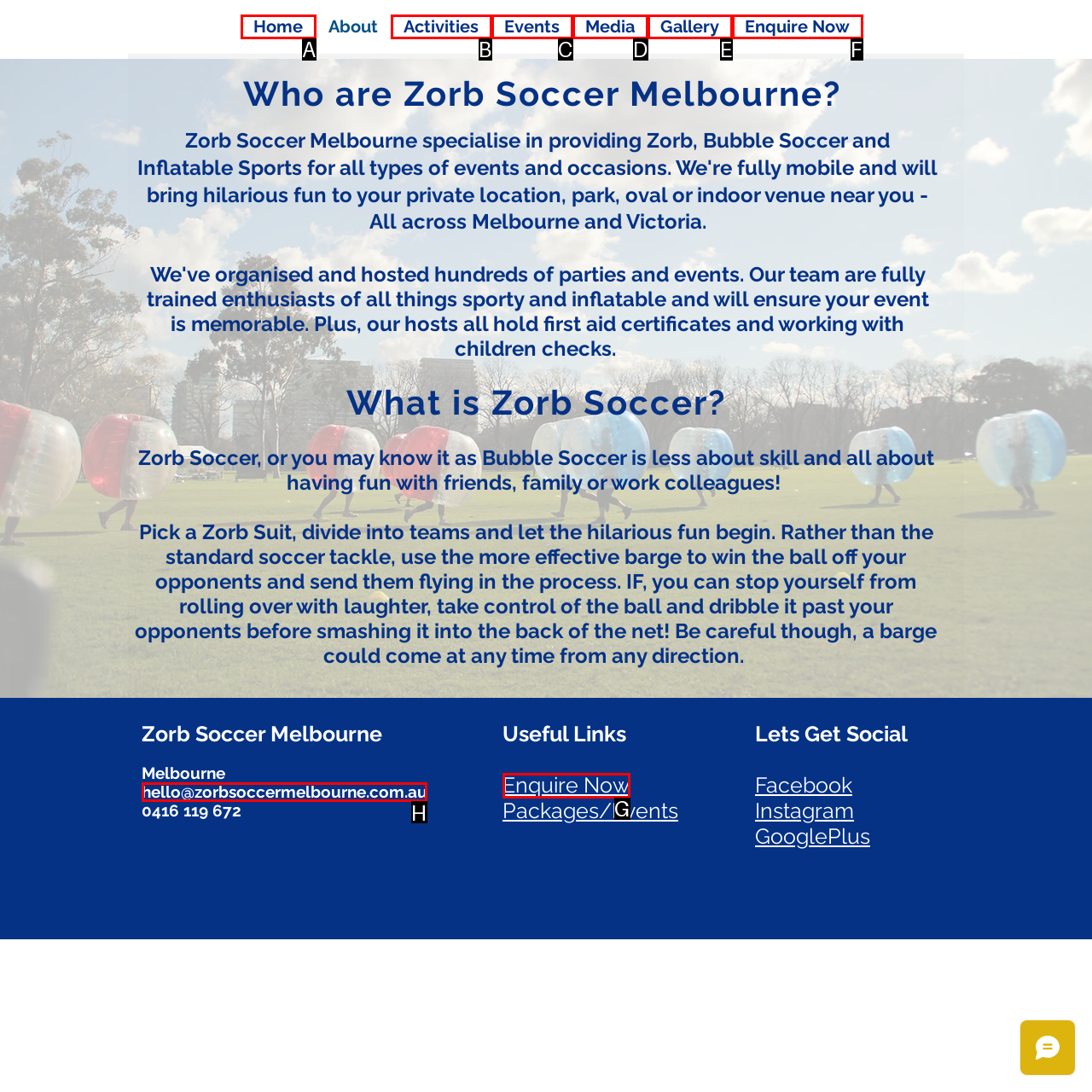Which option should be clicked to execute the task: Check email address?
Reply with the letter of the chosen option.

H